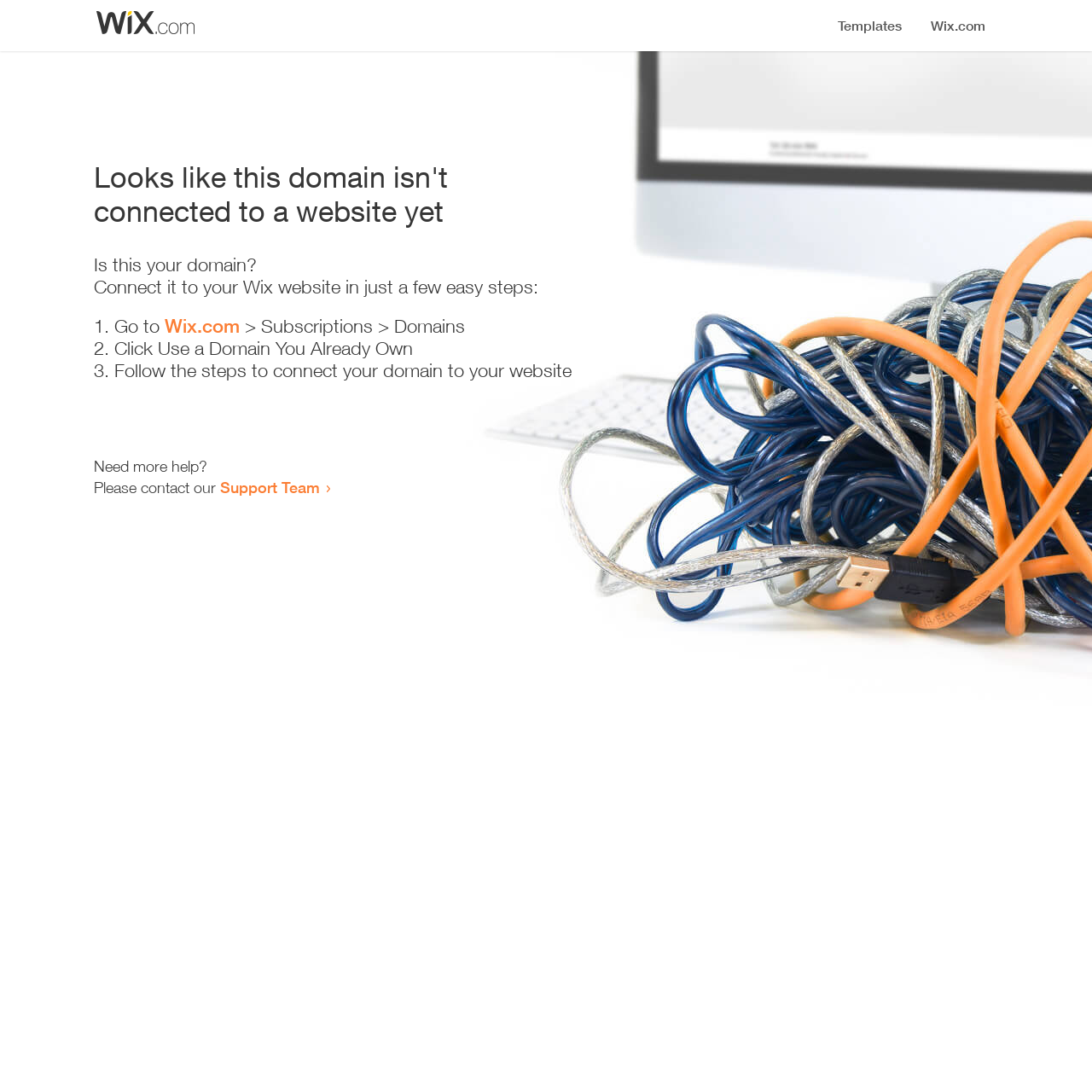What is the purpose of the link 'Wix.com'?
Please answer the question as detailed as possible based on the image.

The link 'Wix.com' is part of the step '1. Go to Wix.com > Subscriptions > Domains', which suggests that the purpose of the link is to connect the domain to the Wix website.